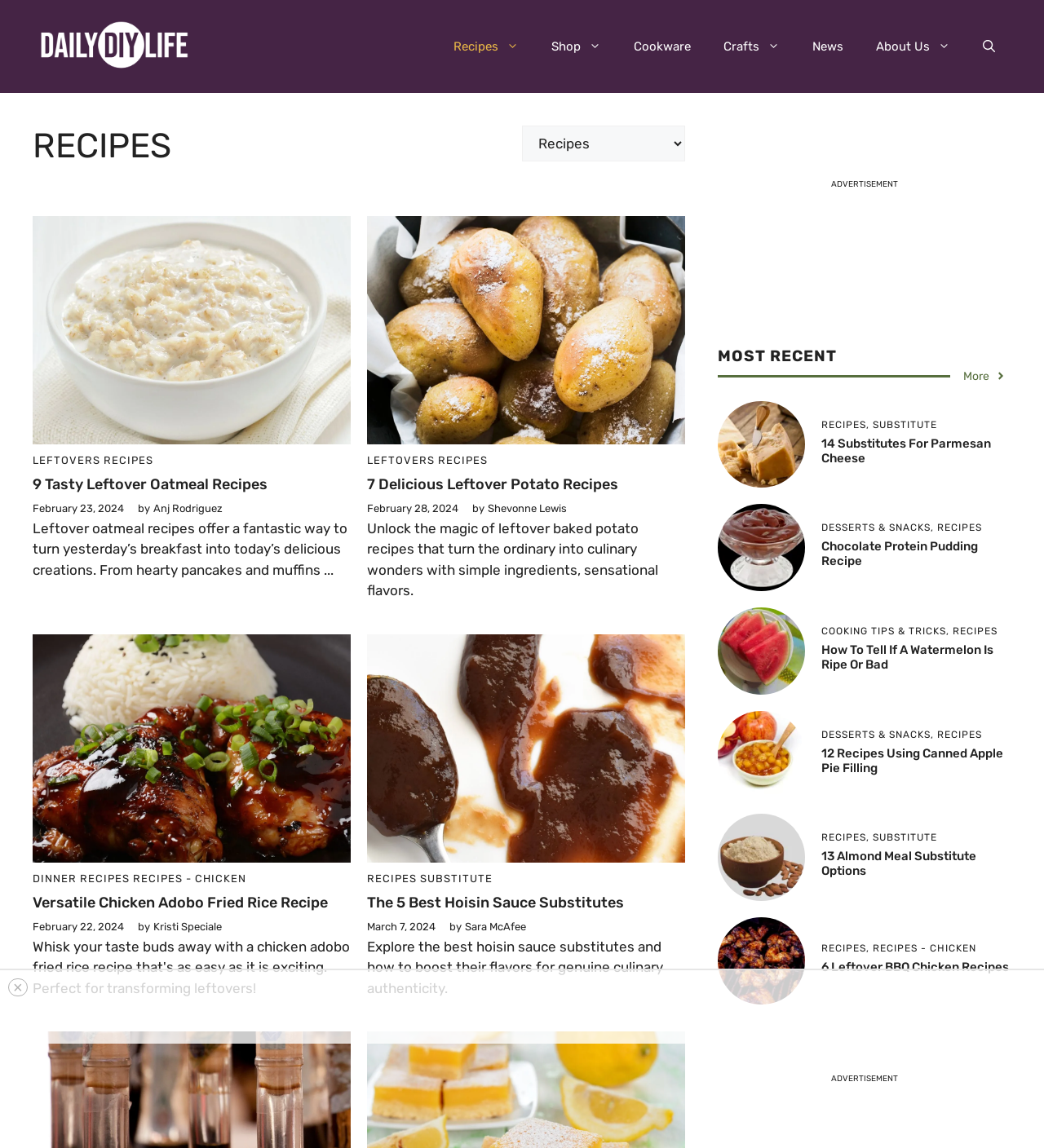Are there any images on the webpage?
Using the screenshot, give a one-word or short phrase answer.

Yes